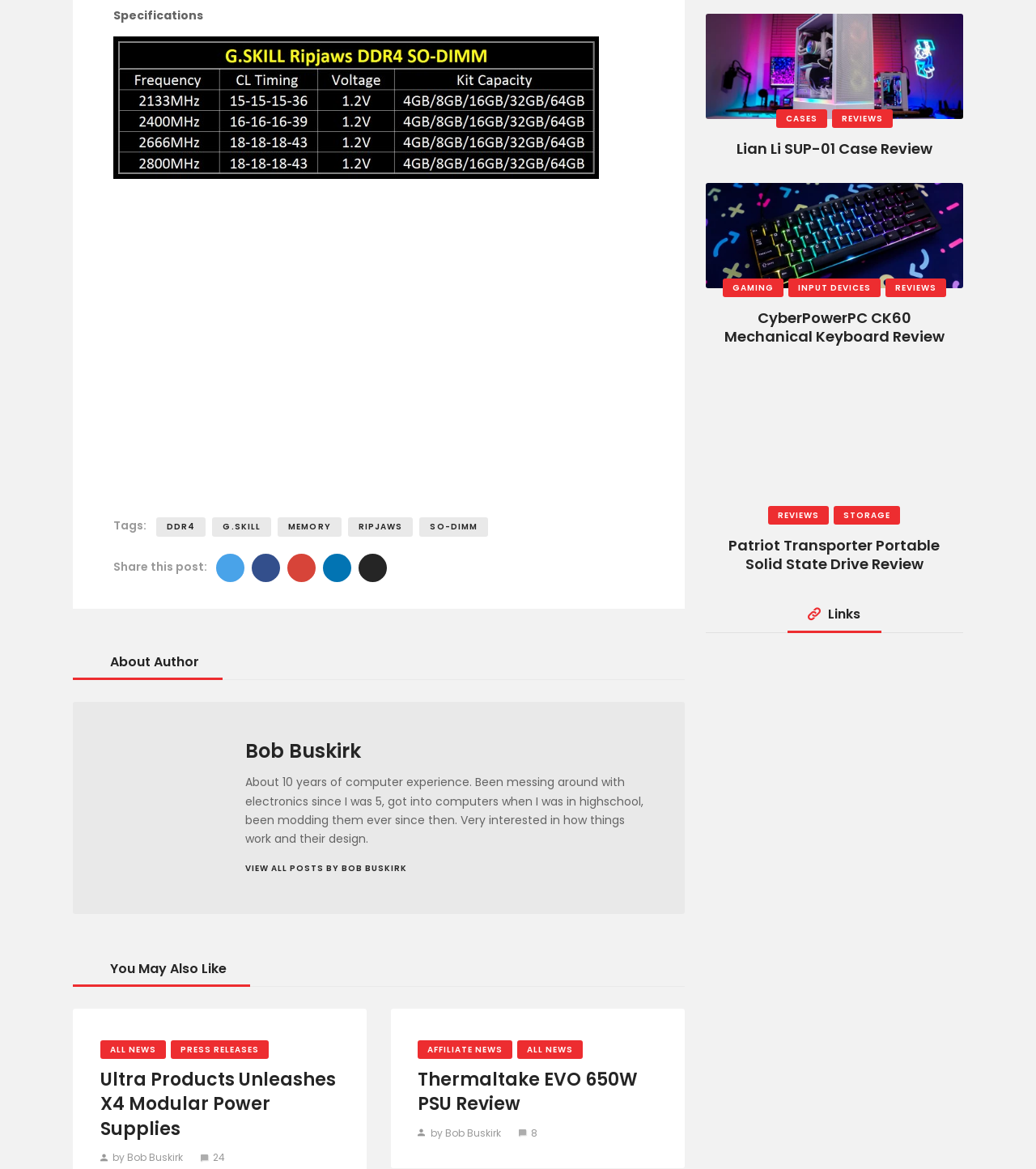Please find the bounding box coordinates of the element that you should click to achieve the following instruction: "Scroll to top". The coordinates should be presented as four float numbers between 0 and 1: [left, top, right, bottom].

[0.945, 0.01, 0.978, 0.039]